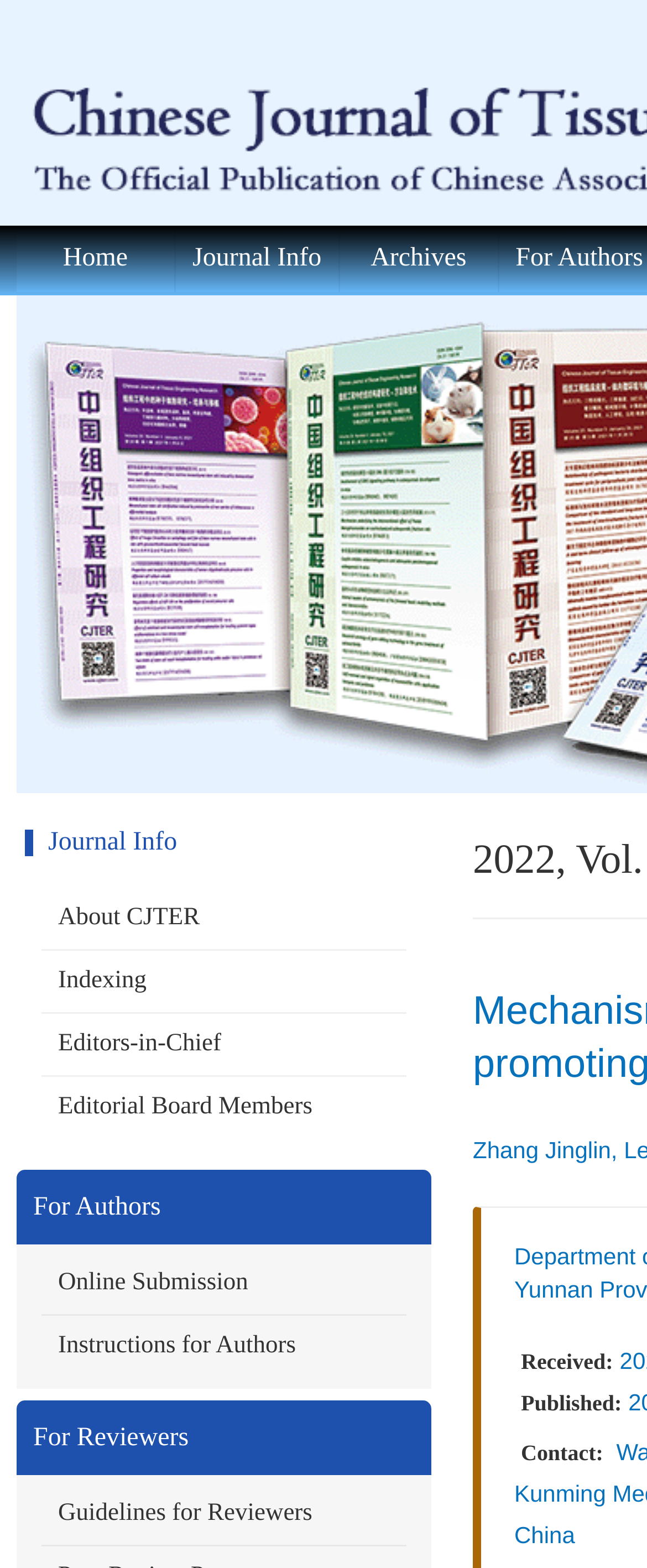What is the purpose of the 'For Authors' section?
Using the visual information, reply with a single word or short phrase.

Online Submission, Instructions for Authors